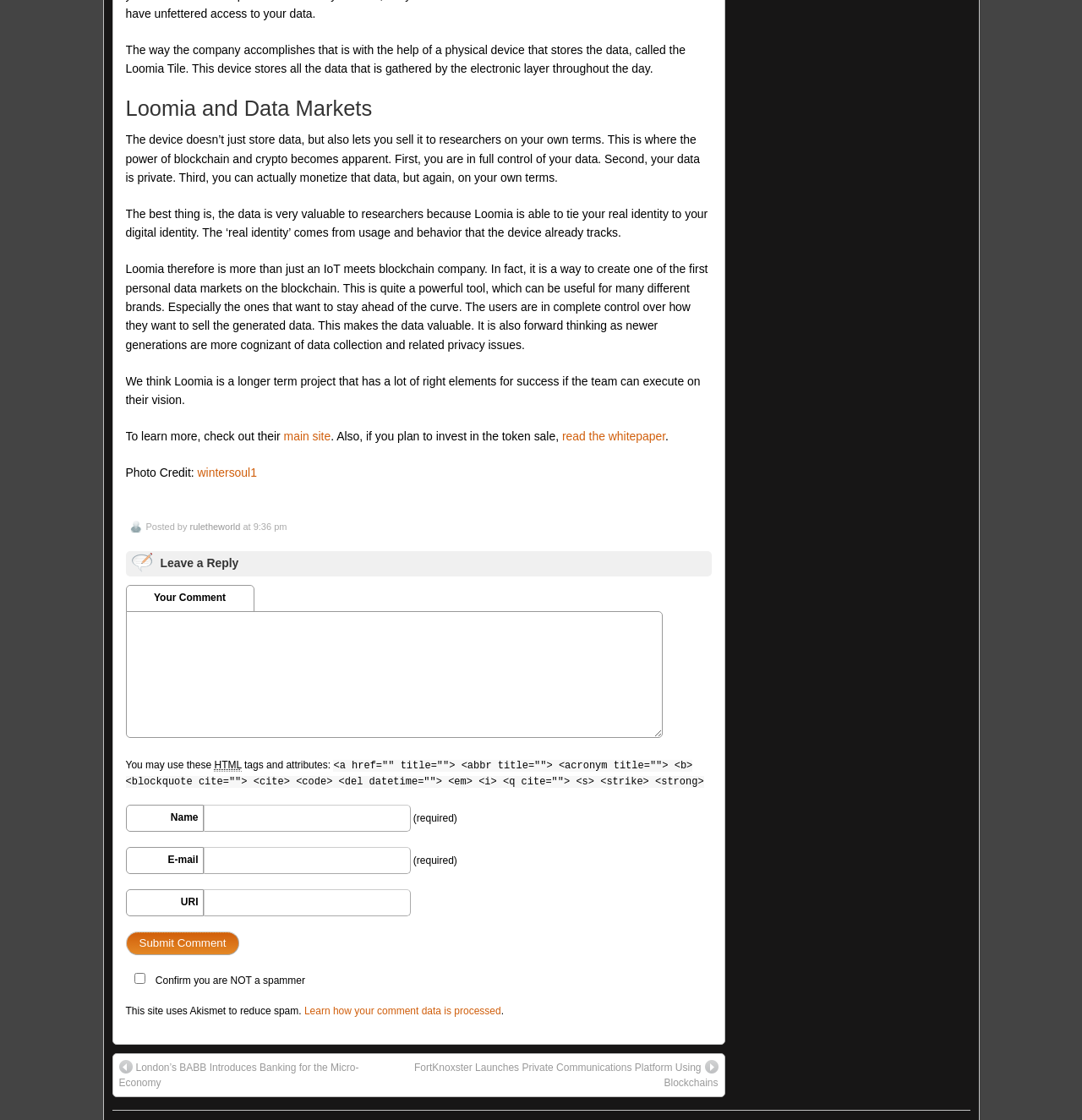What is Loomia?
With the help of the image, please provide a detailed response to the question.

Based on the text, Loomia is described as a company that combines IoT and blockchain technology to create a personal data market, allowing users to control and monetize their data.